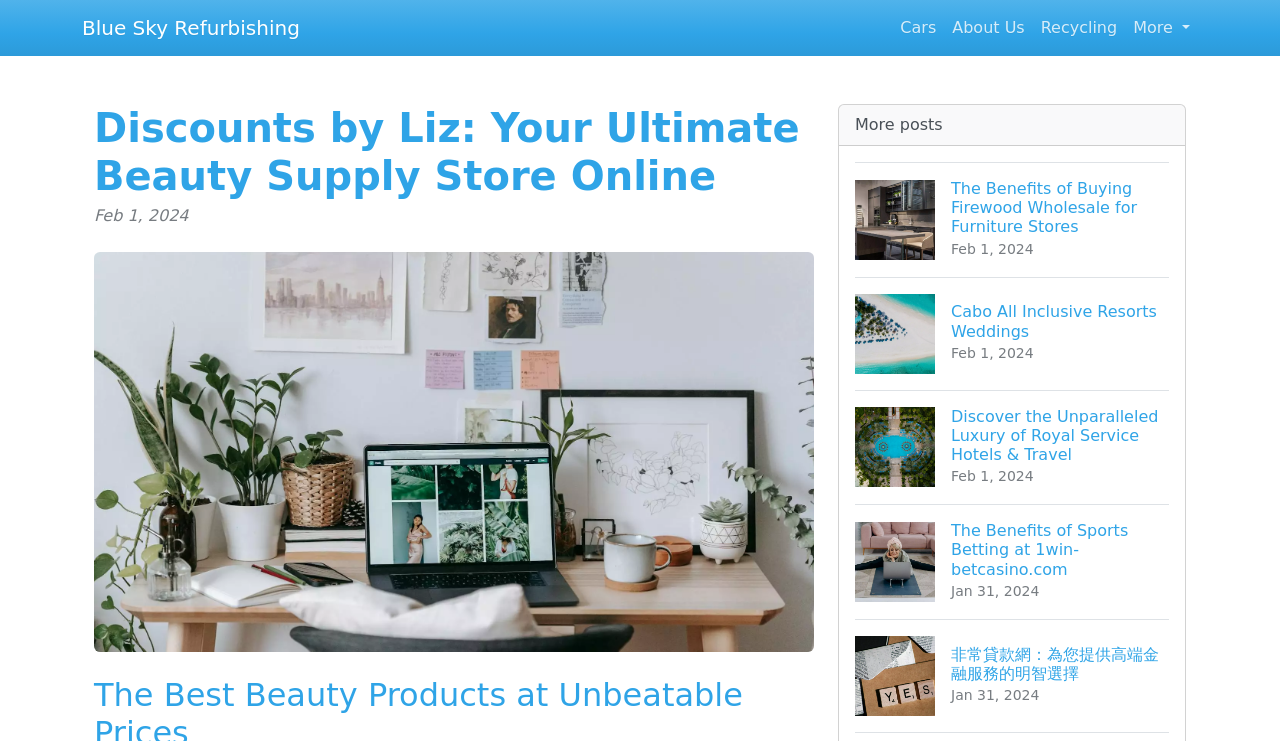Determine the bounding box coordinates for the UI element described. Format the coordinates as (top-left x, top-left y, bottom-right x, bottom-right y) and ensure all values are between 0 and 1. Element description: 非常貸款網：為您提供高端金融服務的明智選擇 Jan 31, 2024

[0.668, 0.835, 0.913, 0.987]